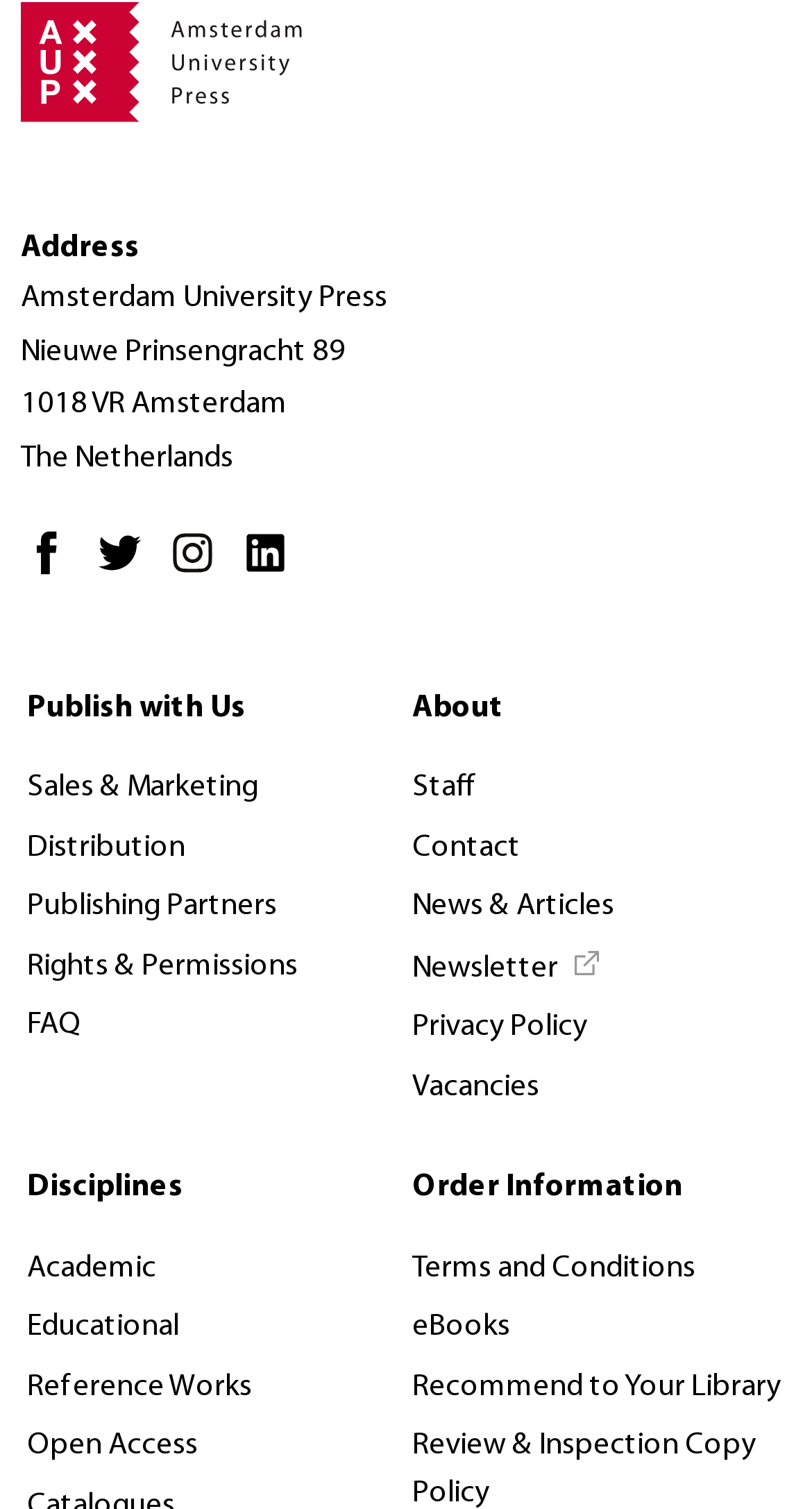What is the last link in the 'About' section?
Use the screenshot to answer the question with a single word or phrase.

Vacancies